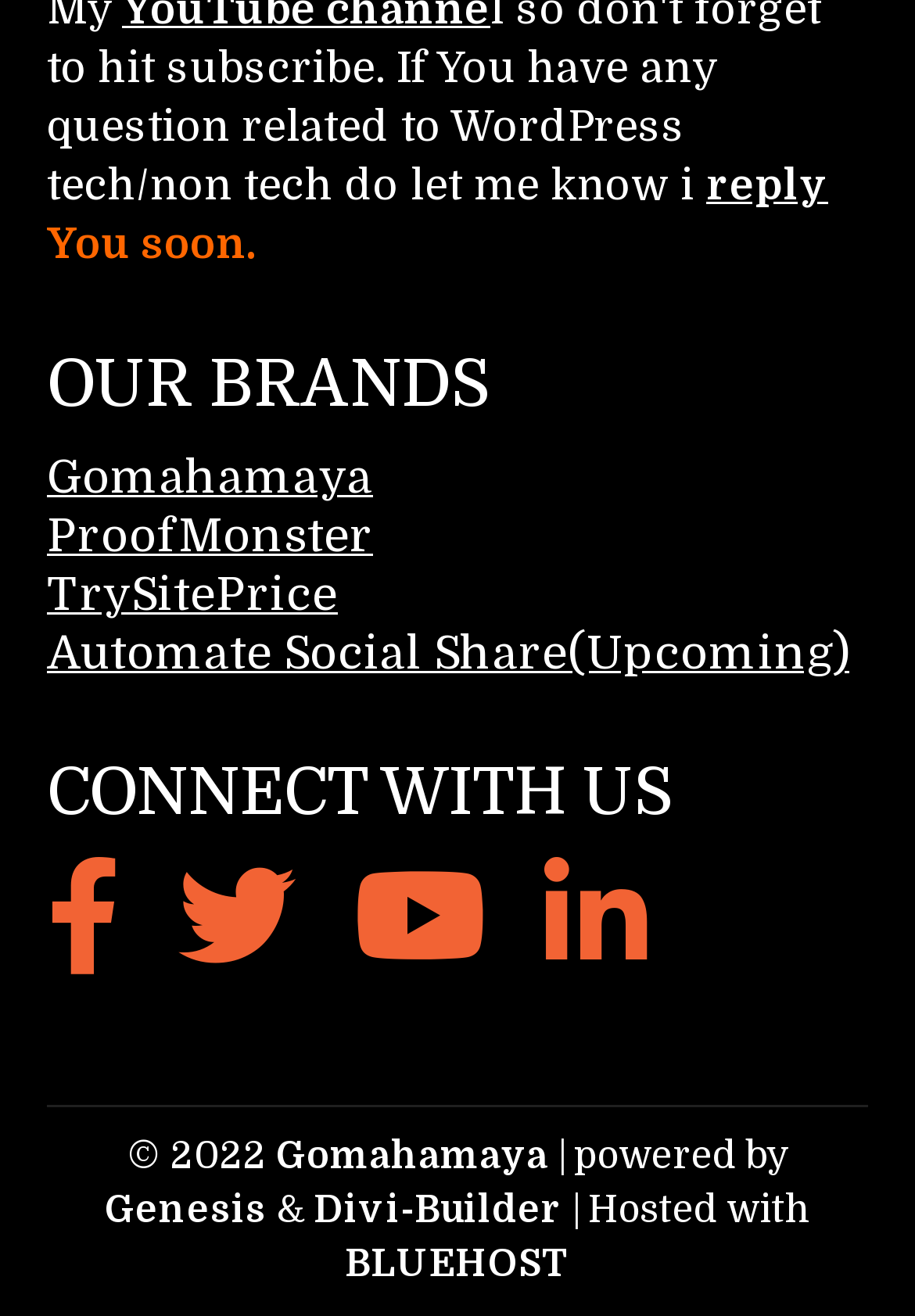How many brands are listed?
Refer to the image and answer the question using a single word or phrase.

4